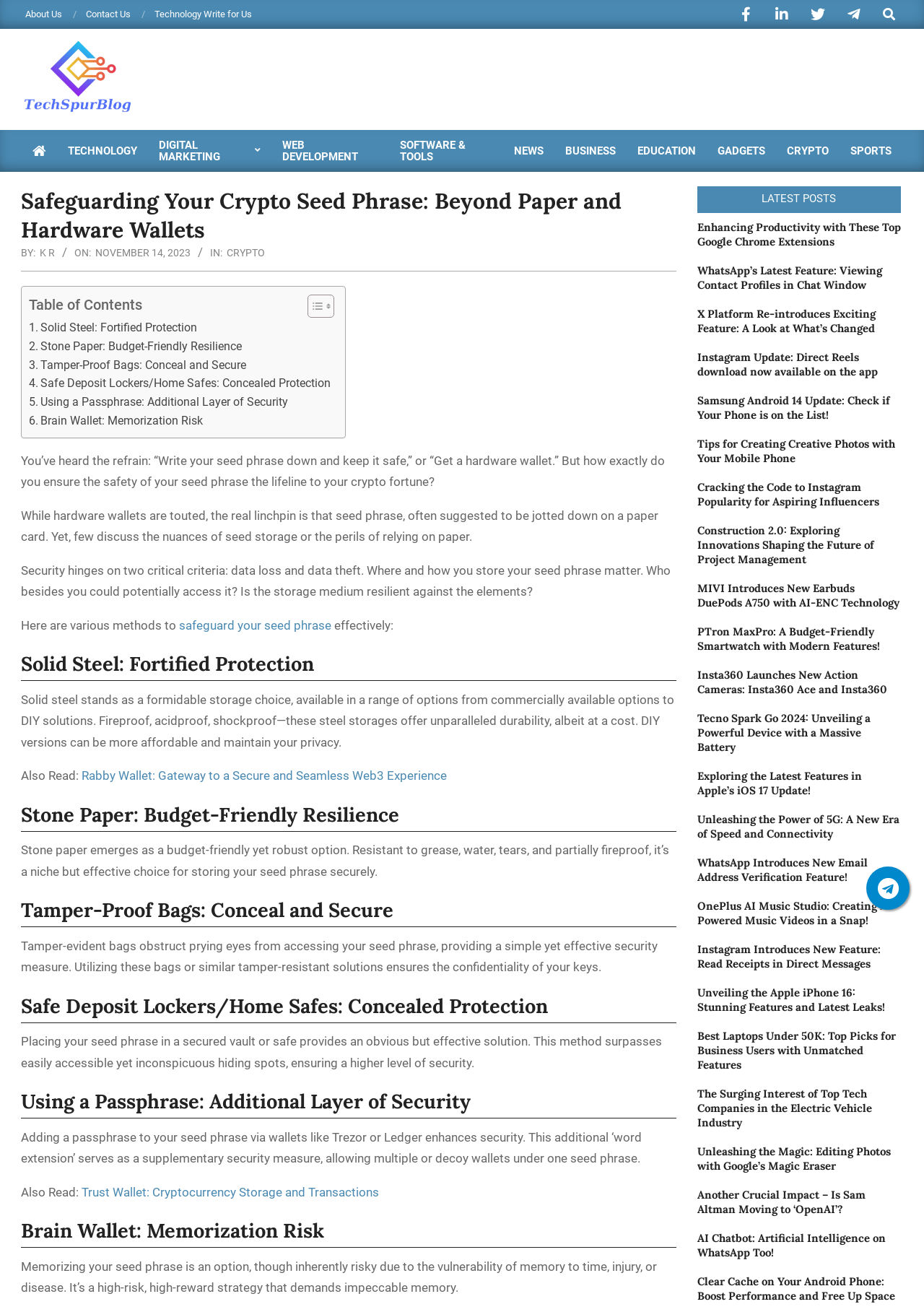Please predict the bounding box coordinates of the element's region where a click is necessary to complete the following instruction: "Click on the 'TECH SPUR BLOG' link". The coordinates should be represented by four float numbers between 0 and 1, i.e., [left, top, right, bottom].

[0.023, 0.028, 0.144, 0.094]